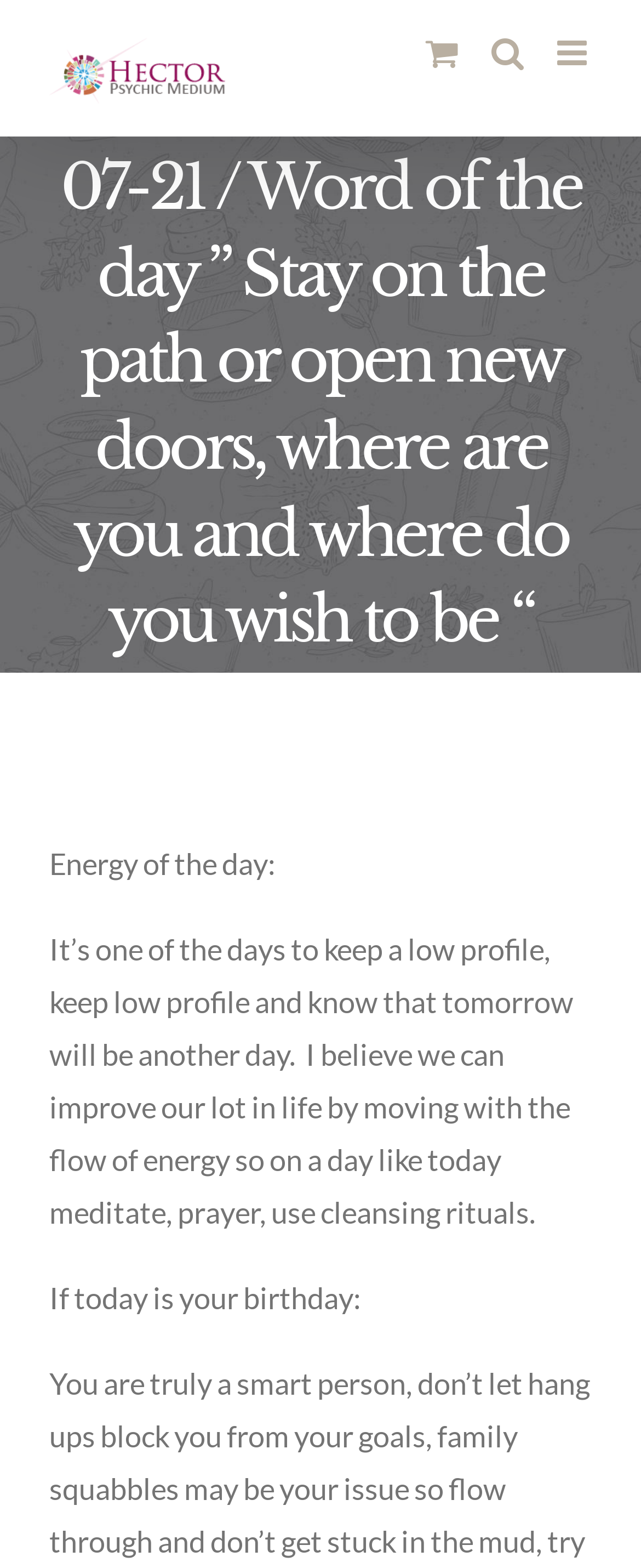Provide the bounding box coordinates of the UI element that matches the description: "alt="Heaven2Earth by Hector Espinosa Logo"".

[0.077, 0.021, 0.35, 0.066]